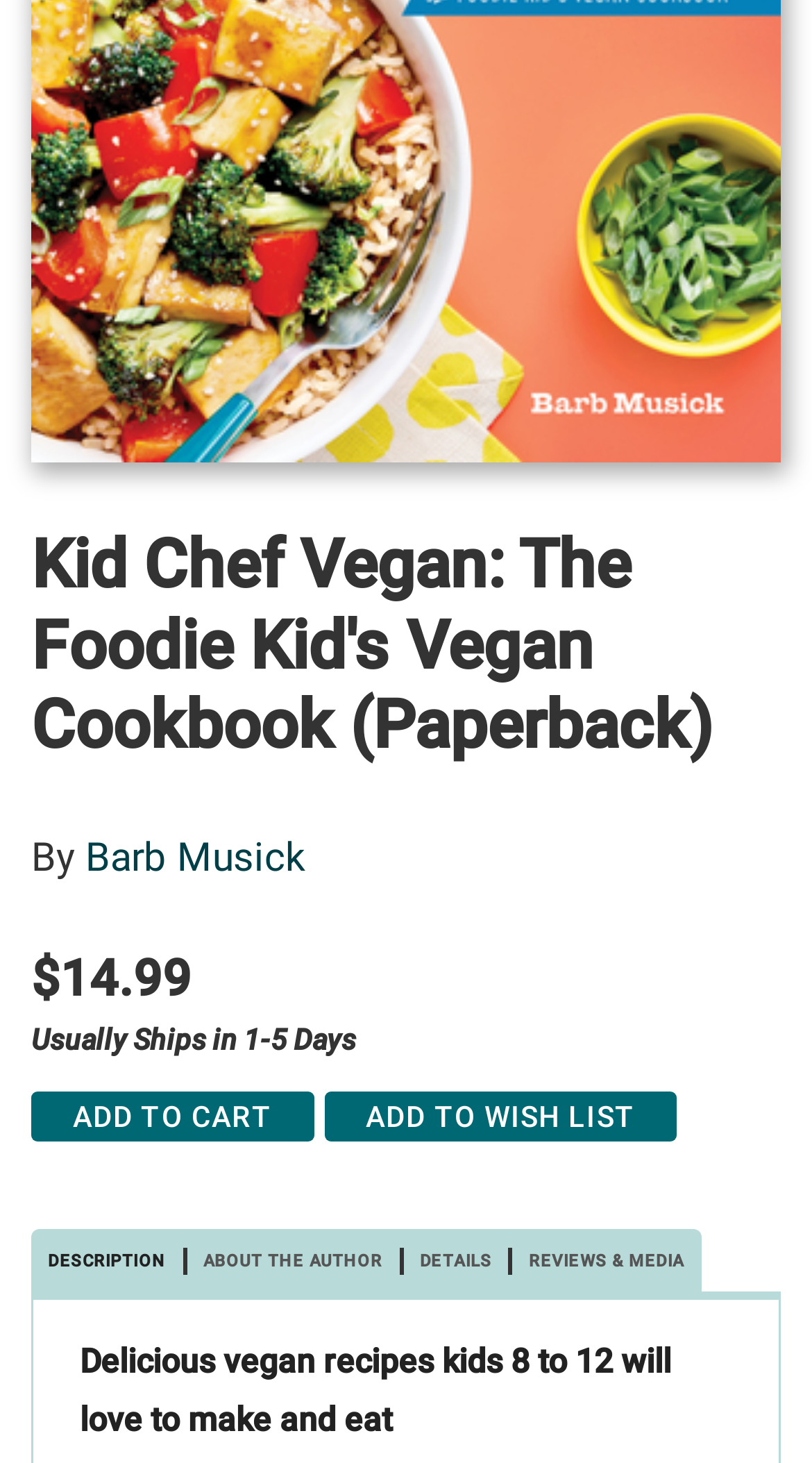Provide a brief response in the form of a single word or phrase:
What is the usual shipping time for this book?

1-5 Days